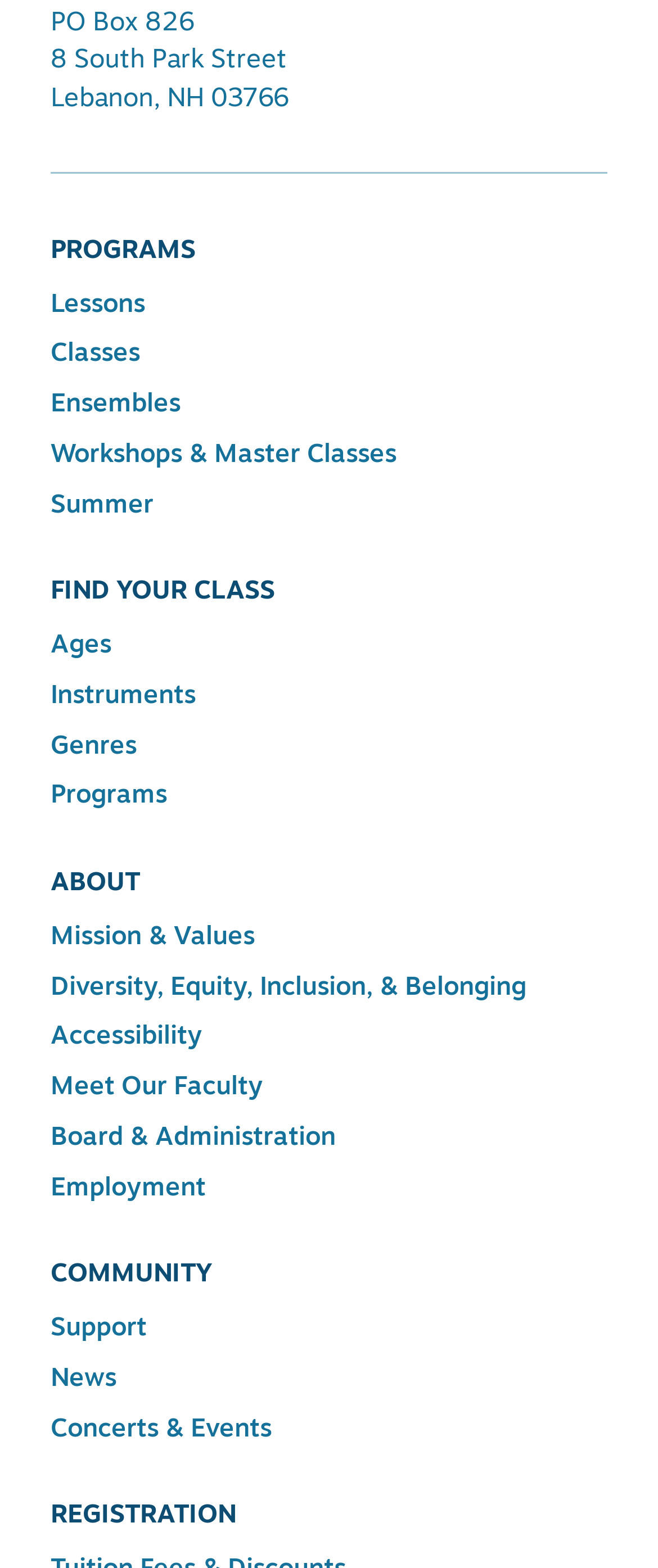What is the last link in the 'COMMUNITY' section?
Using the image, elaborate on the answer with as much detail as possible.

I found the last link in the 'COMMUNITY' section by examining the links under the 'COMMUNITY' section, which includes 'Support', 'News', and 'Concerts & Events', with 'Concerts & Events' being the last one.